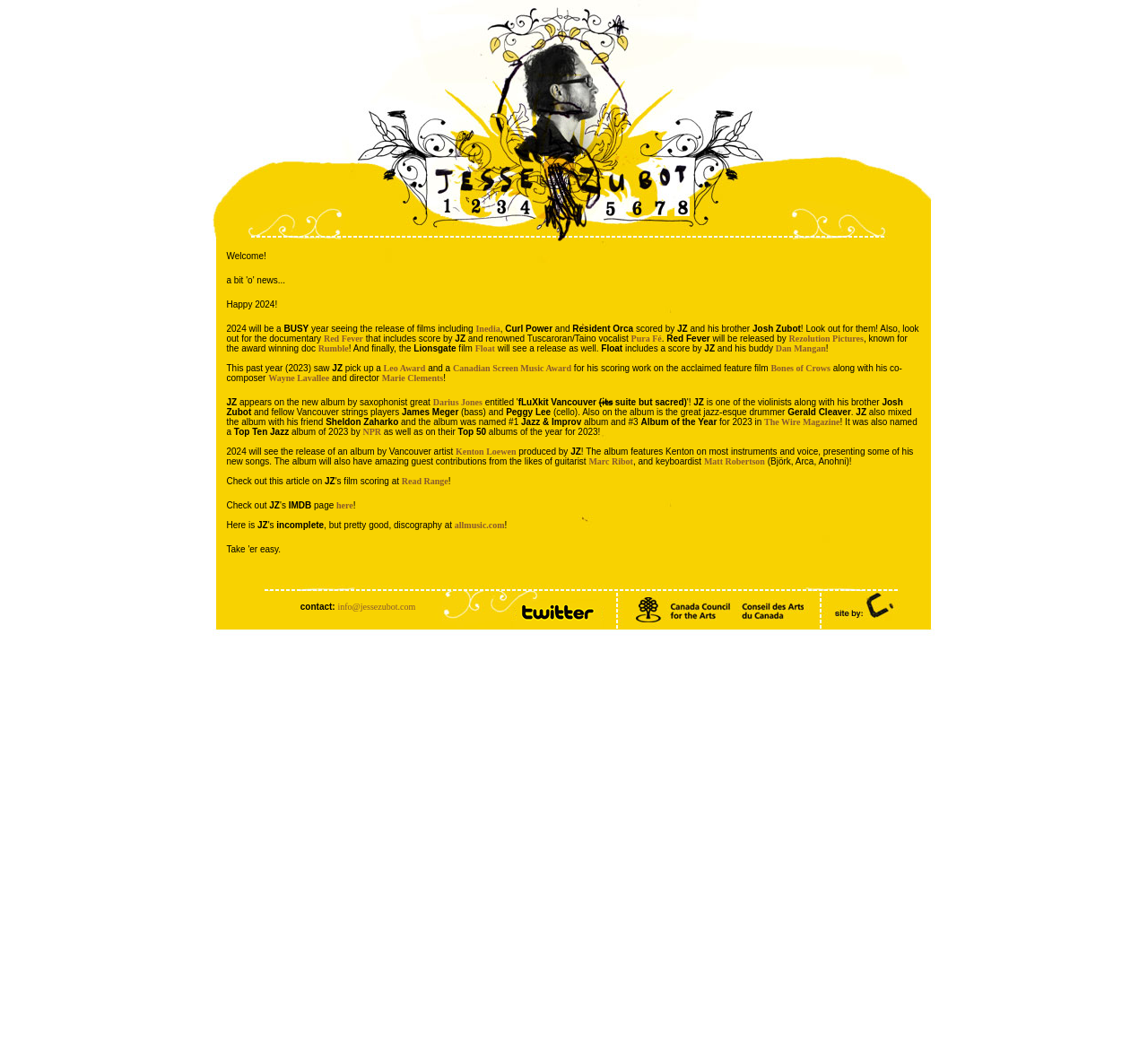Please identify the bounding box coordinates of the element on the webpage that should be clicked to follow this instruction: "Click on the NEWS link". The bounding box coordinates should be given as four float numbers between 0 and 1, formatted as [left, top, right, bottom].

None